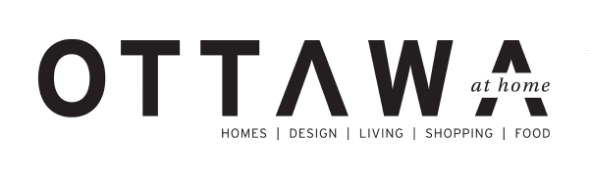Describe the important features and context of the image with as much detail as possible.

The image features the logo of "Ottawa At Home Magazine," which prominently displays the magazine's name in a bold, modern font. The word "OTTAWA" is emphasized with capital letters and a distinctive letter "A" that is stylized with an inverted "V," conveying a contemporary design aesthetic. Below the main title, the phrase "at home" is presented in a smaller font, serving to indicate the magazine's focus on home and lifestyle themes. Accompanying the text are keywords that reflect the magazine's content focus: "HOMES," "DESIGN," "LIVING," "SHOPPING," and "FOOD," arranged in a clean, organized manner to highlight key areas of interest for readers seeking inspiration and information related to home and lifestyle. The overall design is sleek and inviting, encapsulating the essence of modern living in Ottawa.